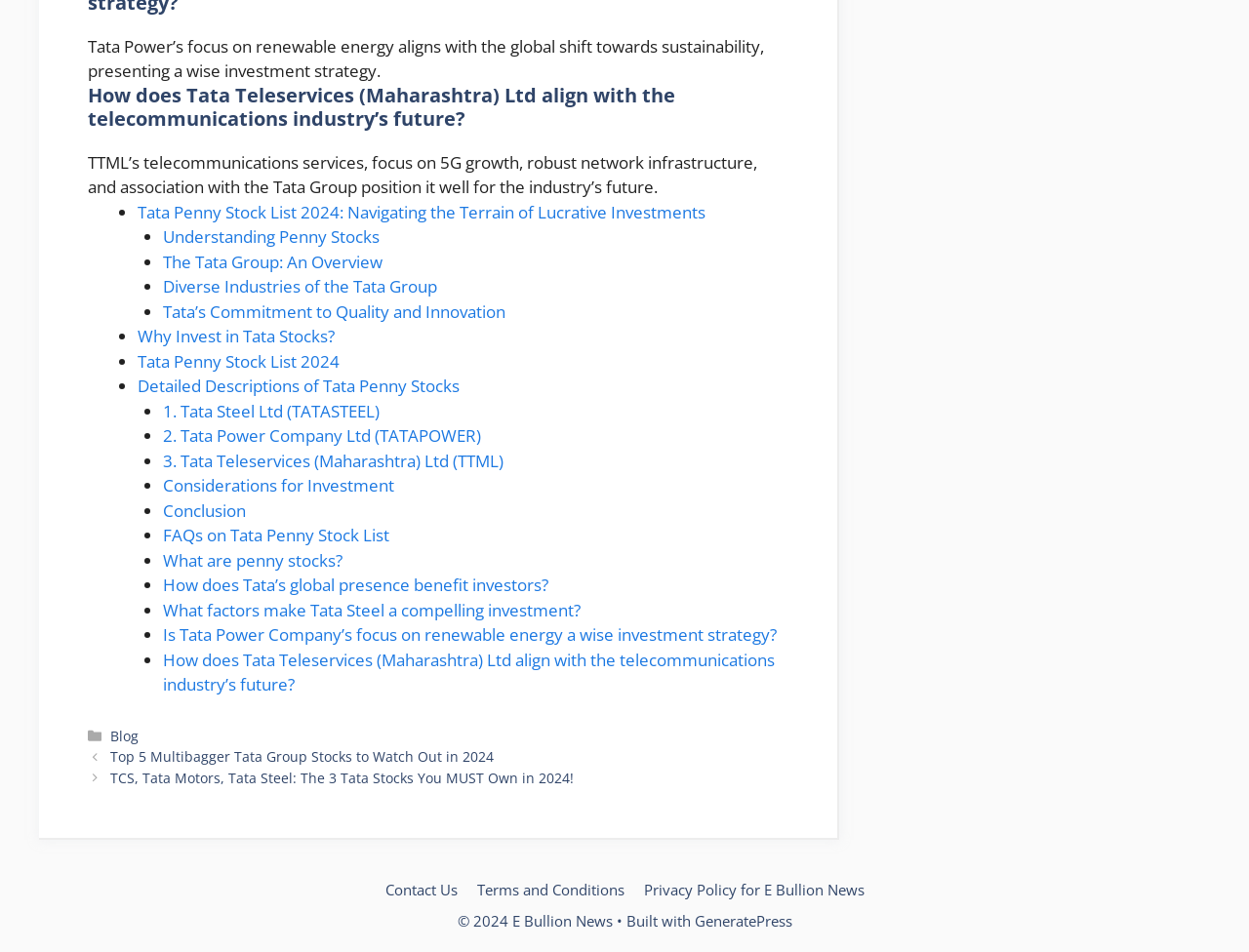Based on the image, provide a detailed and complete answer to the question: 
What is the category of the post 'Top 5 Multibagger Tata Group Stocks to Watch Out in 2024'?

The link 'Top 5 Multibagger Tata Group Stocks to Watch Out in 2024' is located under the navigation 'Posts' and the StaticText 'Categories', which suggests that the category of this post is Blog.